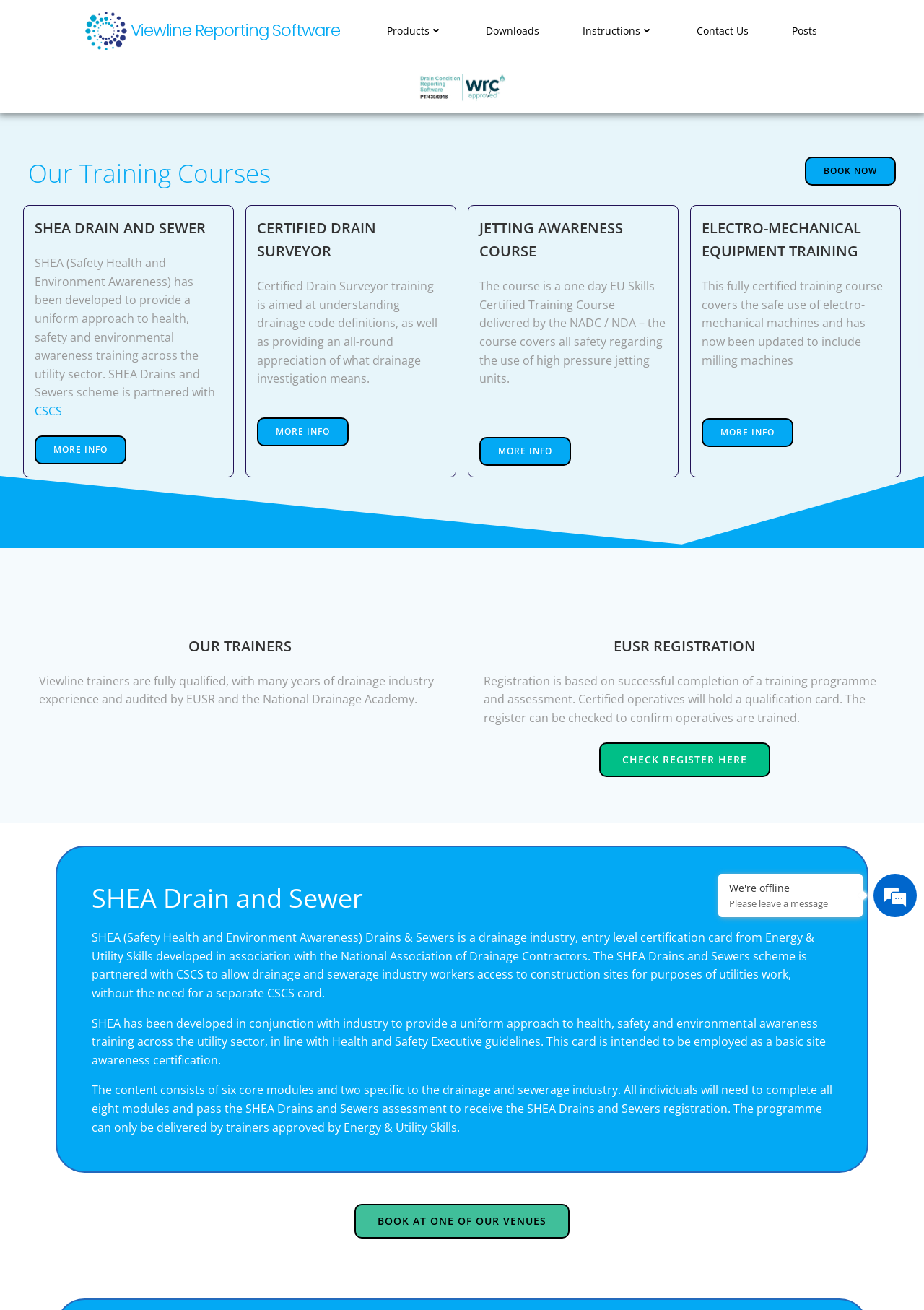Given the element description "Downloads" in the screenshot, predict the bounding box coordinates of that UI element.

[0.525, 0.018, 0.583, 0.029]